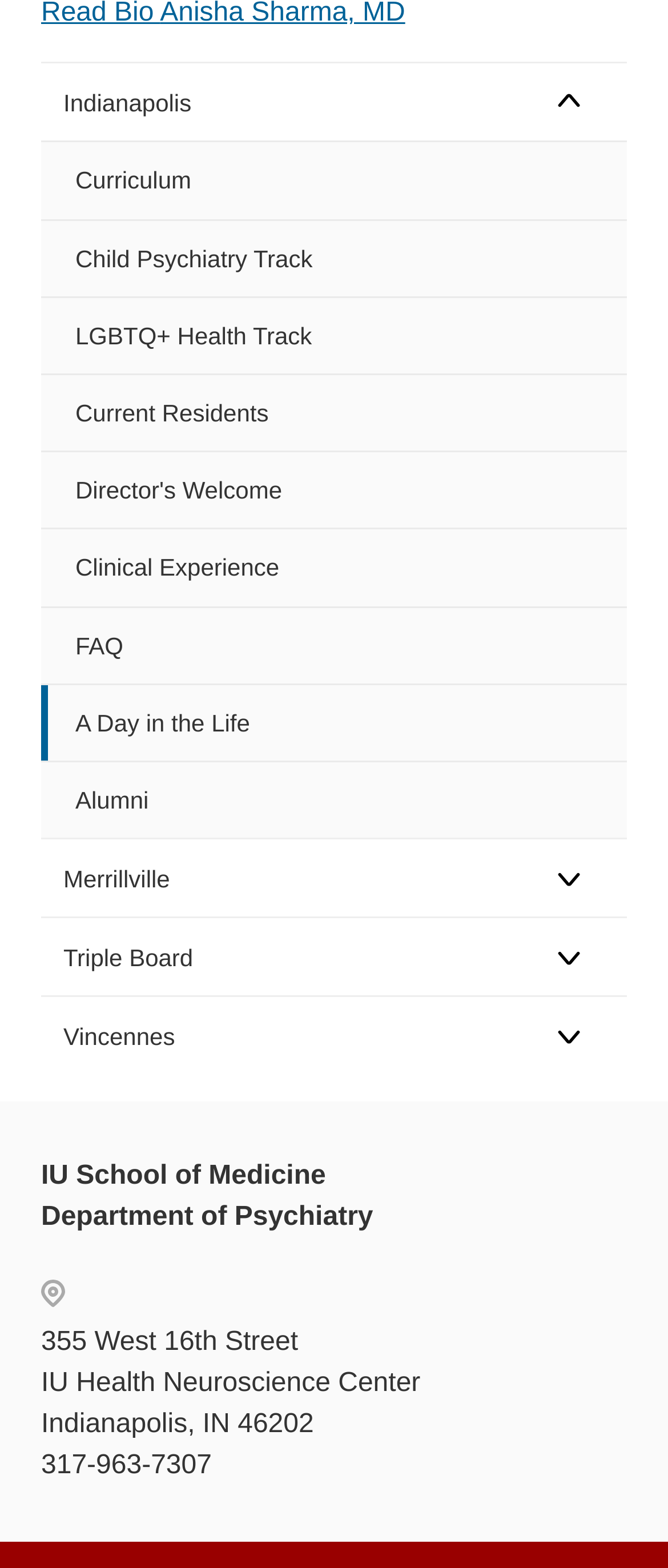How many menu items are there in the left navigation?
Look at the screenshot and give a one-word or phrase answer.

9